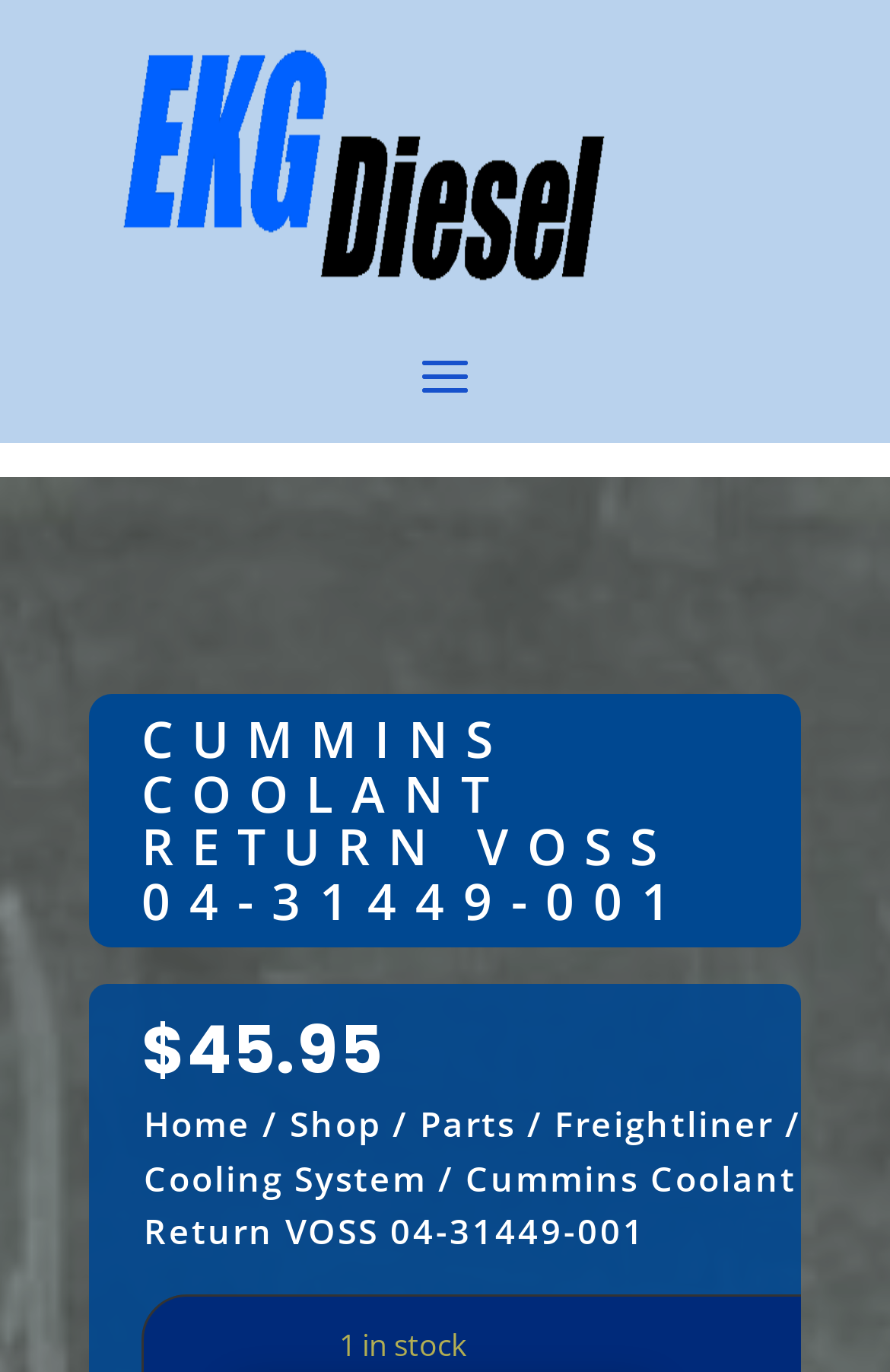Please provide a brief answer to the question using only one word or phrase: 
What is the navigation path to reach the current product page?

Home > Shop > Parts > Freightliner > Cooling System